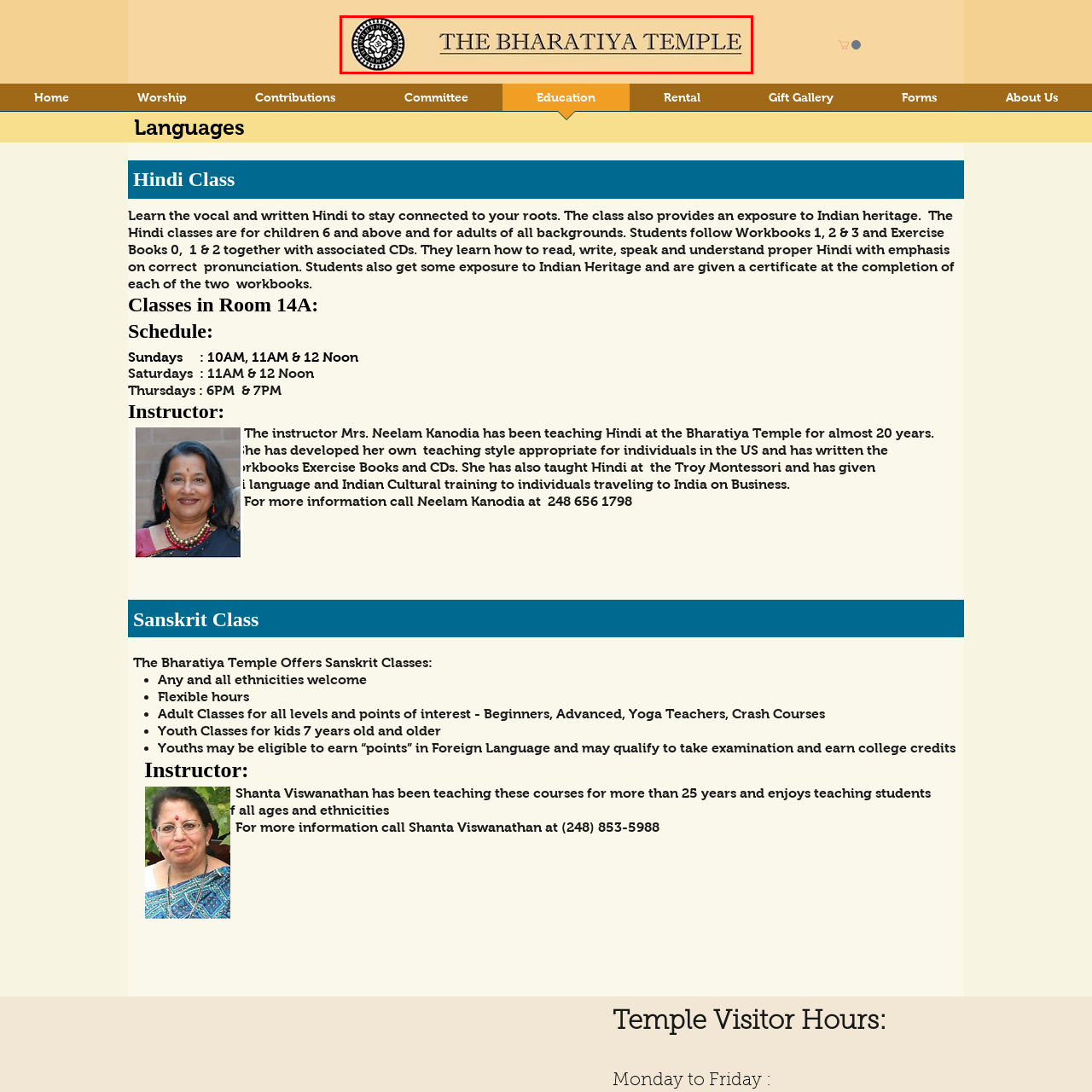Explain in detail the content of the image enclosed by the red outline.

The image showcases the emblematic header for "The Bharatiya Temple," featuring a traditional design that reflects the cultural and spiritual significance of the temple. The header is elegantly styled, incorporating ornate patterns that are commonly associated with Indian heritage, emphasizing the temple's dedication to promoting cultural education and community worship. This design serves as an introduction to the temple's offerings, which include language classes and various cultural programs aimed at connecting individuals to their roots and fostering a sense of community.